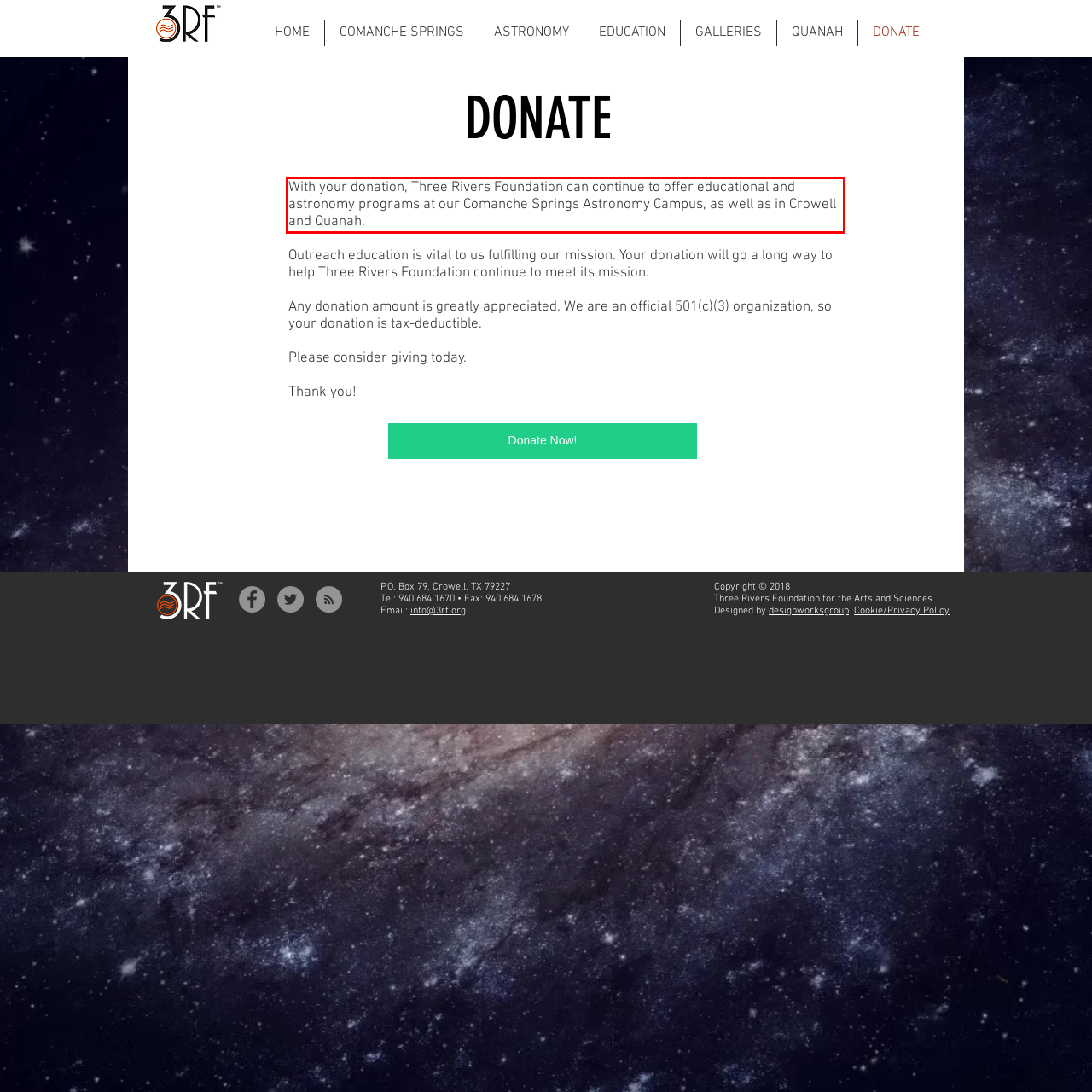Given the screenshot of a webpage, identify the red rectangle bounding box and recognize the text content inside it, generating the extracted text.

With your donation, Three Rivers Foundation can continue to offer educational and astronomy programs at our Comanche Springs Astronomy Campus, as well as in Crowell and Quanah.